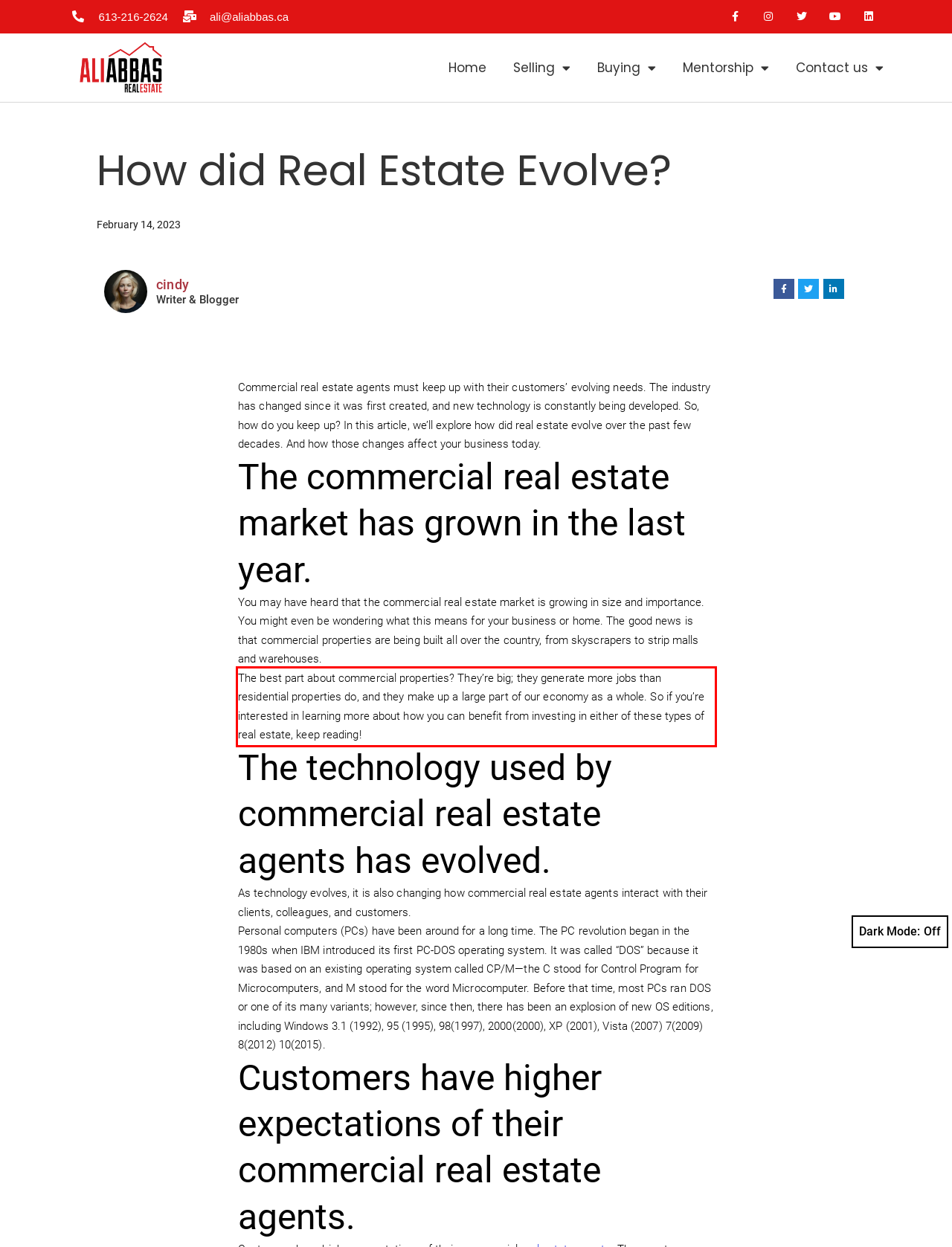Your task is to recognize and extract the text content from the UI element enclosed in the red bounding box on the webpage screenshot.

The best part about commercial properties? They’re big; they generate more jobs than residential properties do, and they make up a large part of our economy as a whole. So if you’re interested in learning more about how you can benefit from investing in either of these types of real estate, keep reading!